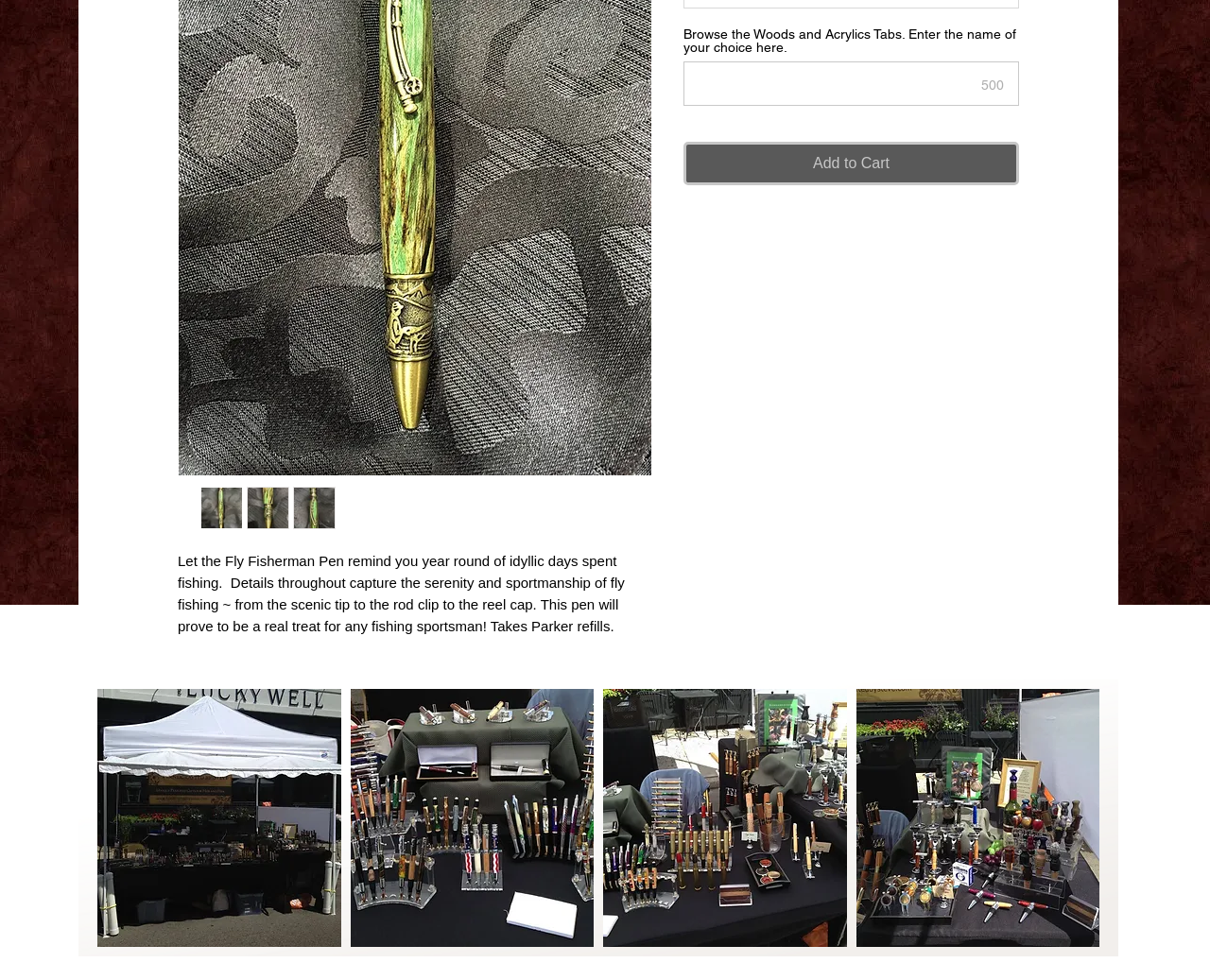Identify the bounding box of the HTML element described as: "alt="Thumbnail: Fly Fisherman Pen"".

[0.242, 0.497, 0.277, 0.54]